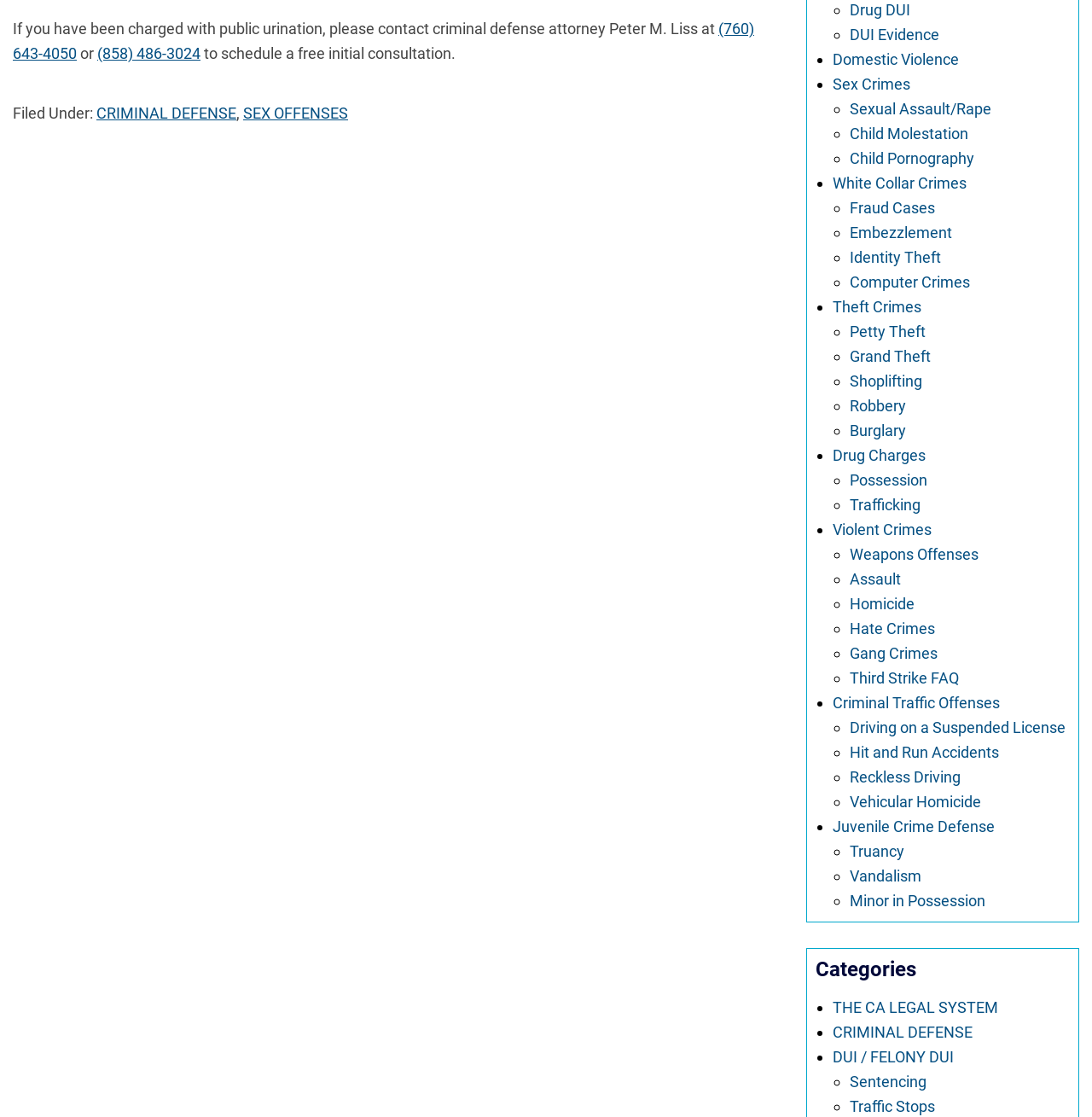Locate the bounding box coordinates of the element that should be clicked to execute the following instruction: "Read about domestic violence cases".

[0.763, 0.045, 0.878, 0.061]